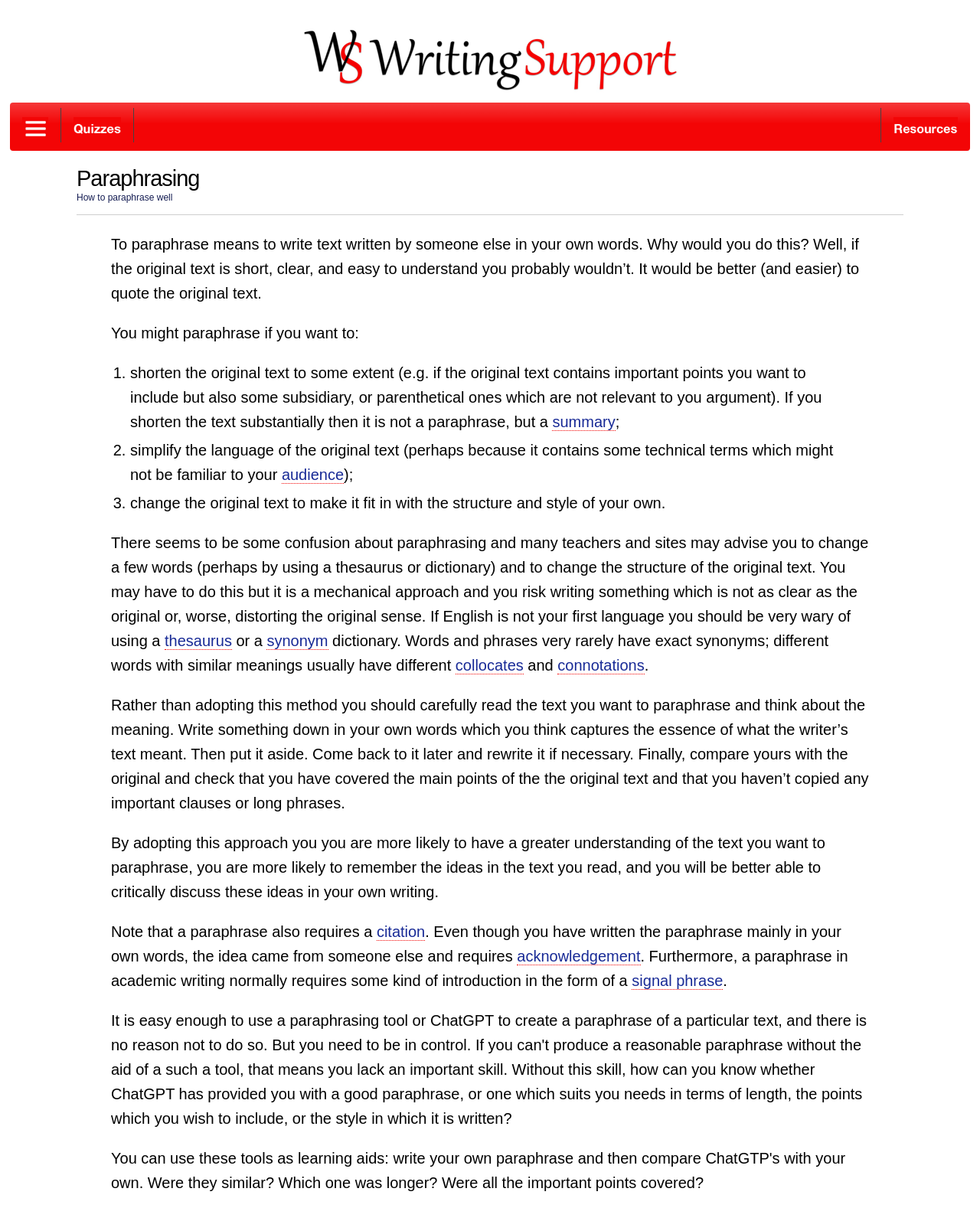From the details in the image, provide a thorough response to the question: What should you do after writing a paraphrase?

The webpage advises that after writing a paraphrase, you should put it aside, come back to it later, and rewrite it if necessary. This is part of the process of ensuring that your paraphrase accurately captures the essence of the original text.